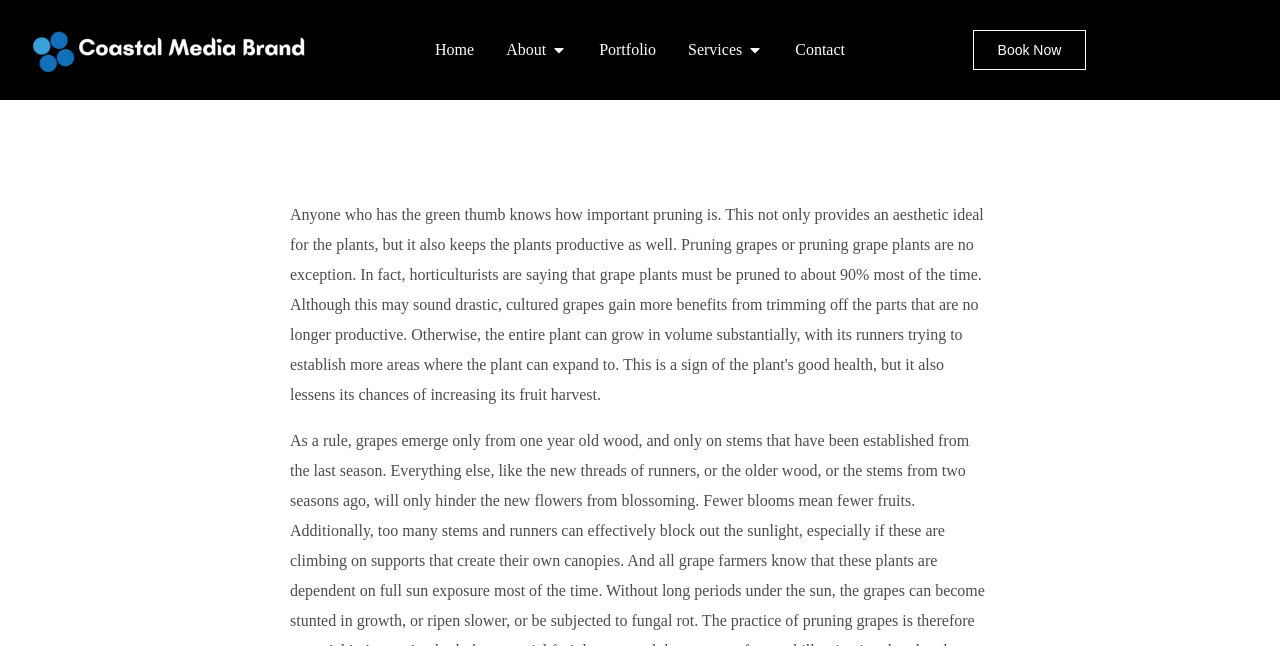How many buttons are there in the navigation menu?
Please answer the question as detailed as possible based on the image.

I counted the number of buttons in the navigation menu and found two buttons, which are 'Open About' and 'Open Services'.